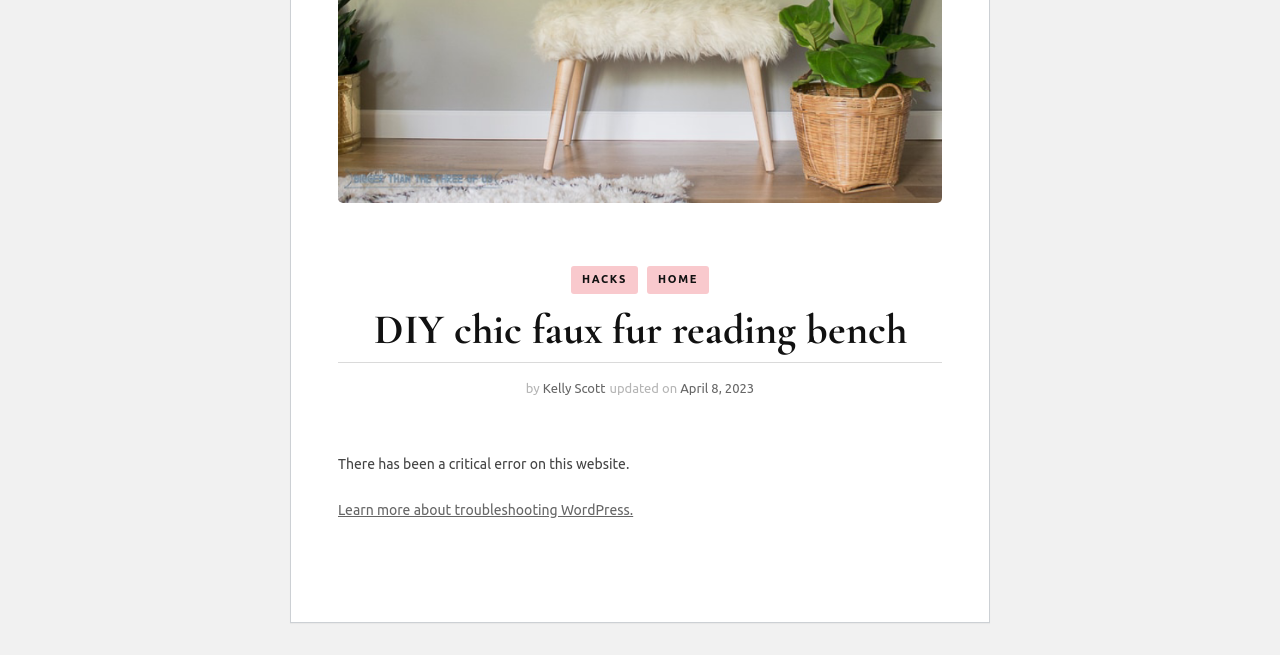Identify the bounding box for the UI element specified in this description: "Home". The coordinates must be four float numbers between 0 and 1, formatted as [left, top, right, bottom].

[0.506, 0.406, 0.554, 0.448]